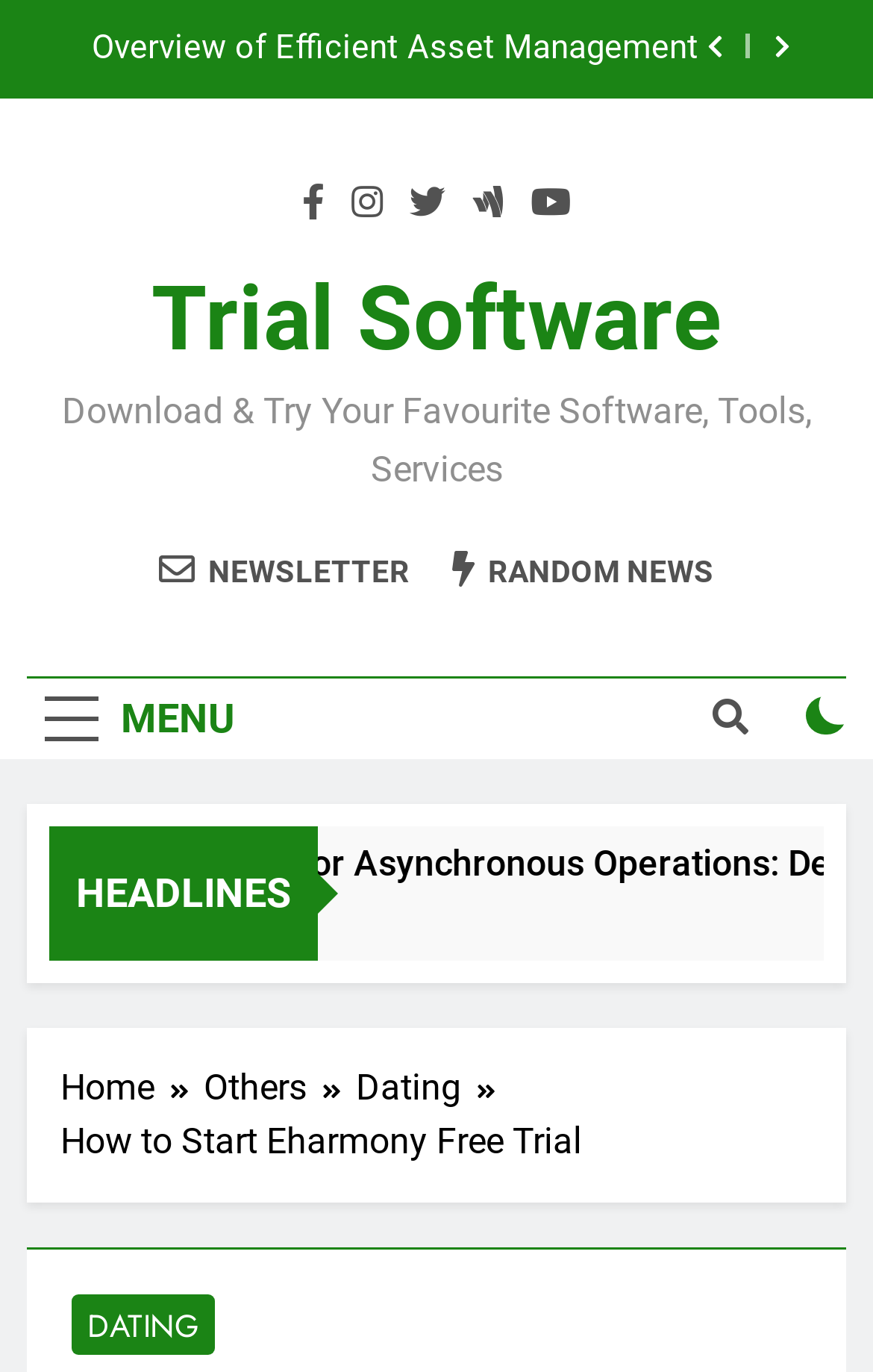Indicate the bounding box coordinates of the clickable region to achieve the following instruction: "Click the NEWSLETTER link."

[0.182, 0.4, 0.469, 0.431]